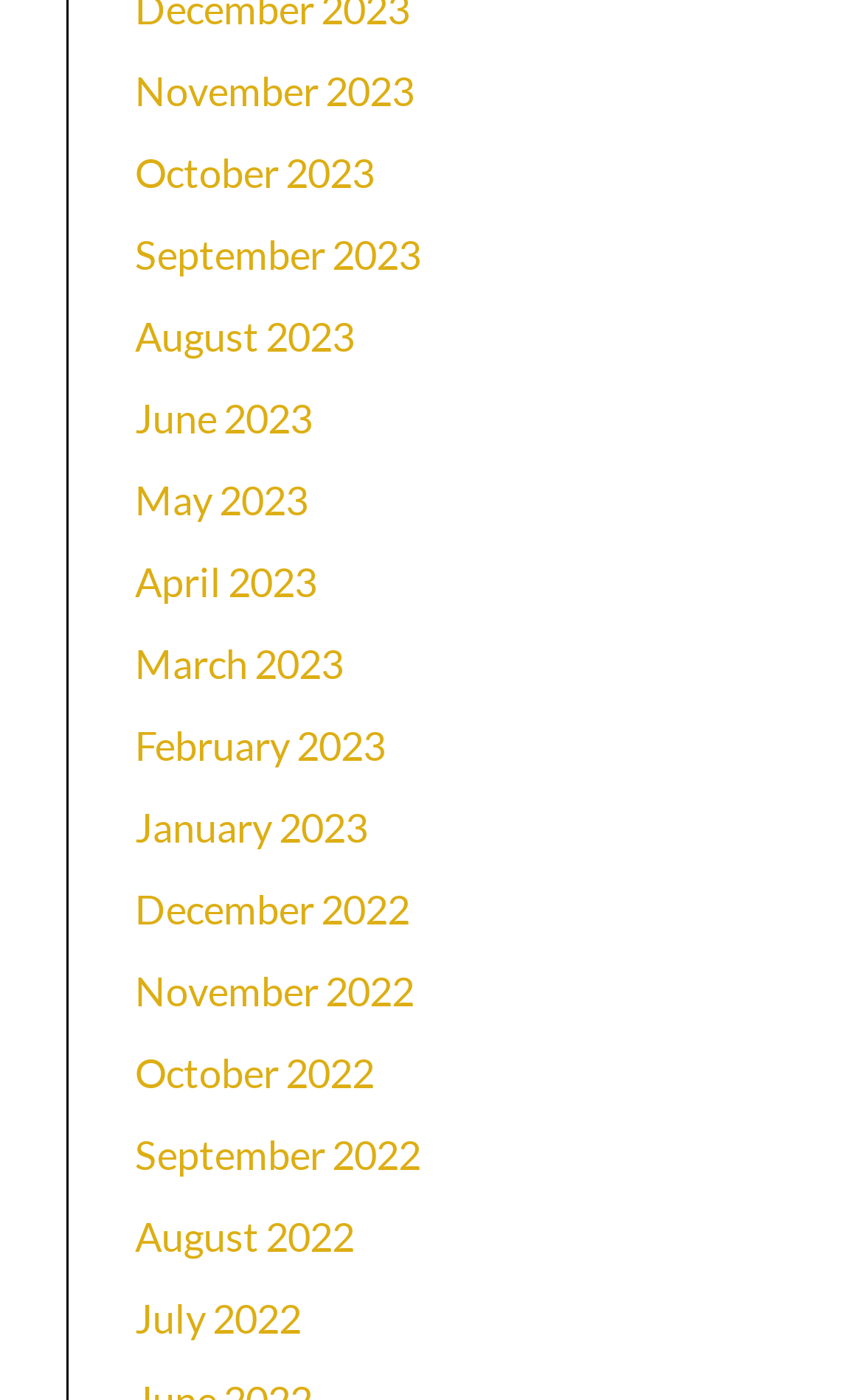Identify the bounding box coordinates of the element that should be clicked to fulfill this task: "View November 2023". The coordinates should be provided as four float numbers between 0 and 1, i.e., [left, top, right, bottom].

[0.156, 0.048, 0.479, 0.082]